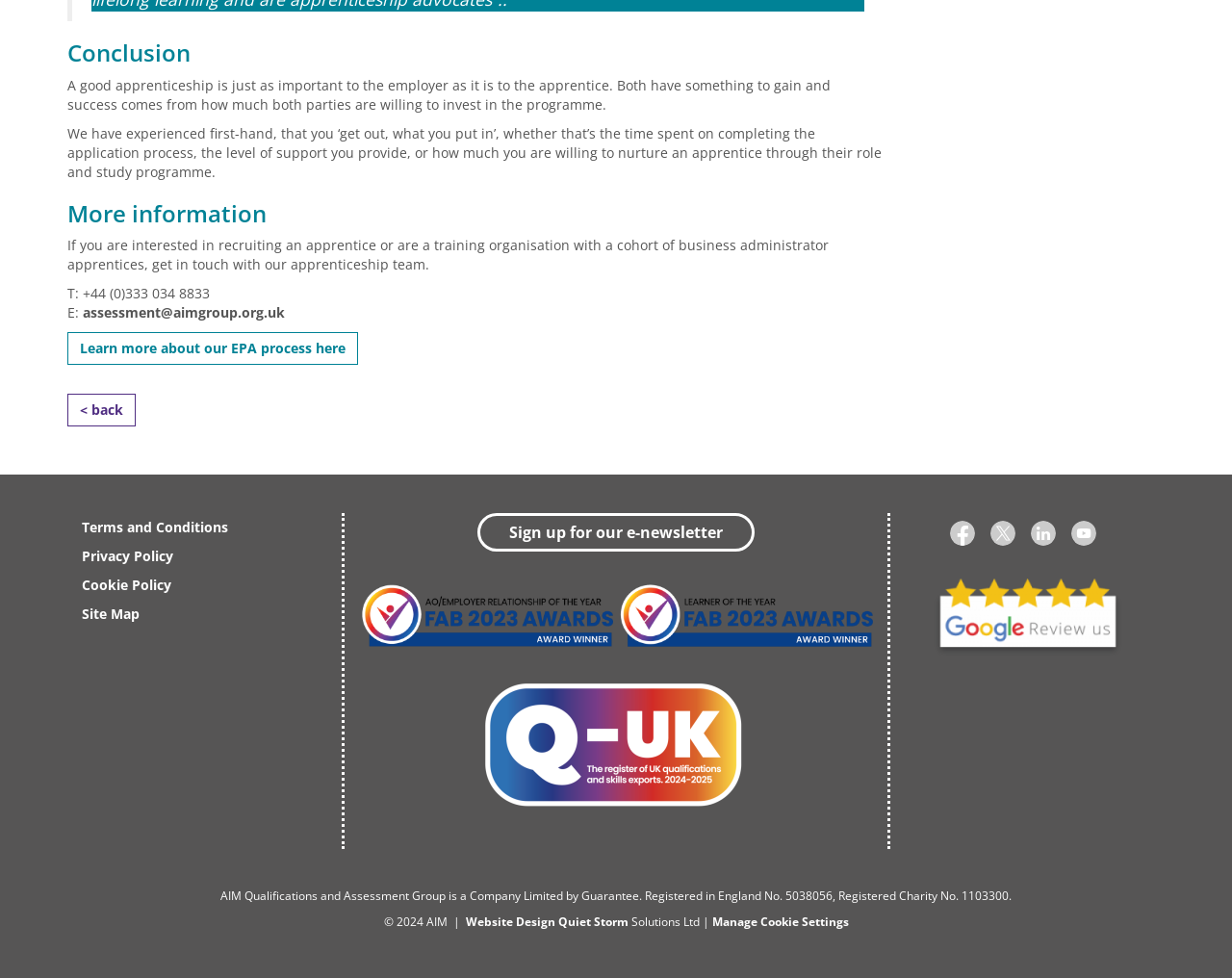Identify the bounding box for the UI element described as: "Terms and Conditions". Ensure the coordinates are four float numbers between 0 and 1, formatted as [left, top, right, bottom].

[0.066, 0.525, 0.185, 0.554]